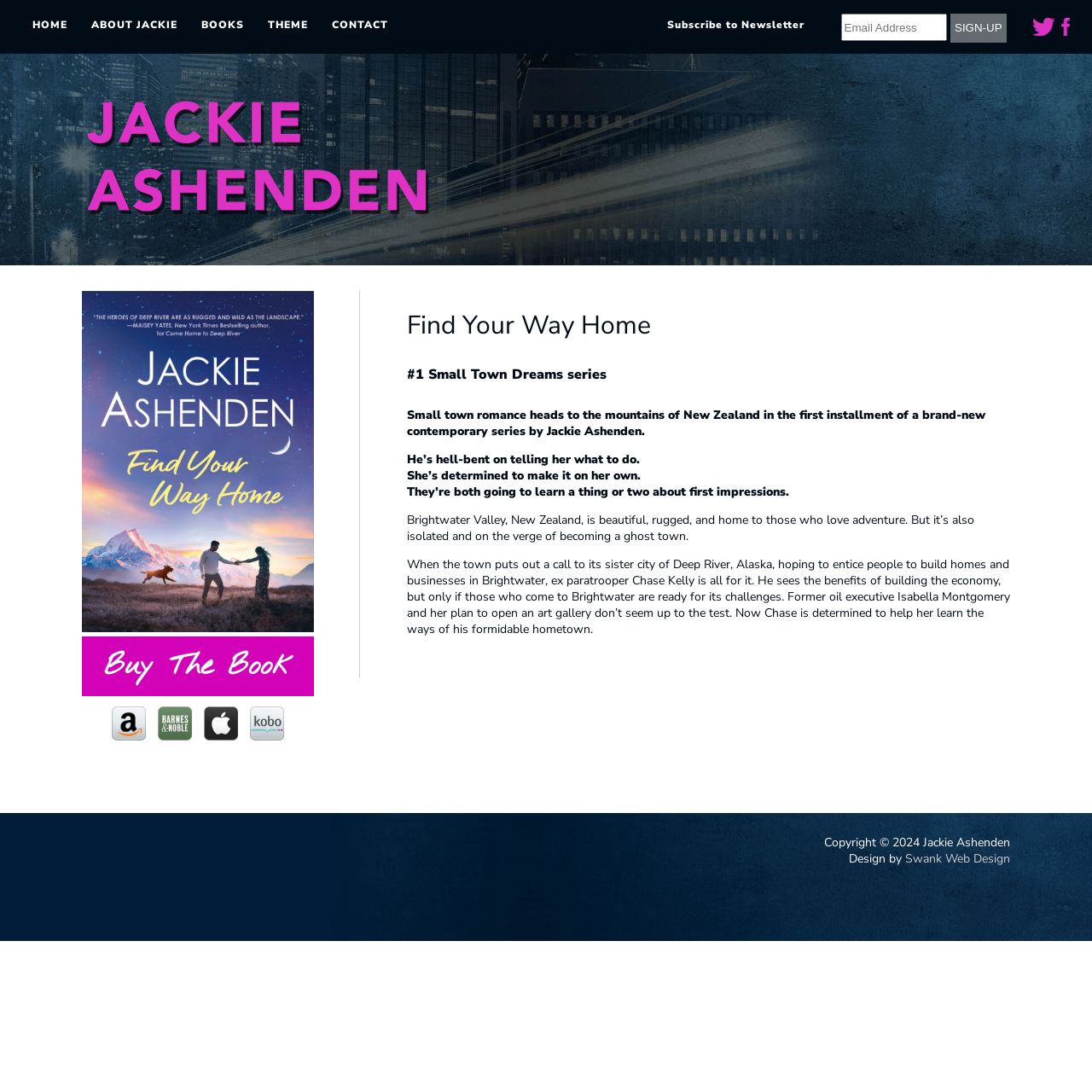Please identify the bounding box coordinates of the element I should click to complete this instruction: 'Explore the guides section'. The coordinates should be given as four float numbers between 0 and 1, like this: [left, top, right, bottom].

None